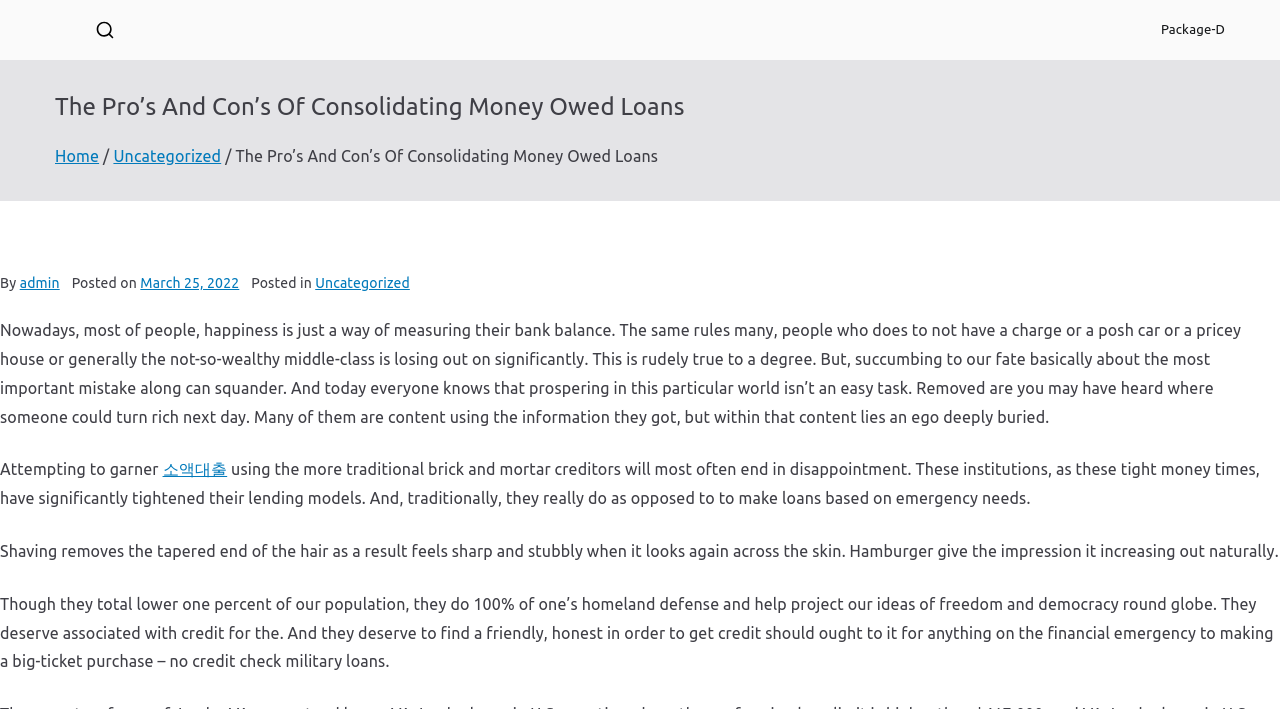Answer the question in one word or a short phrase:
What is the category of the article?

Uncategorized